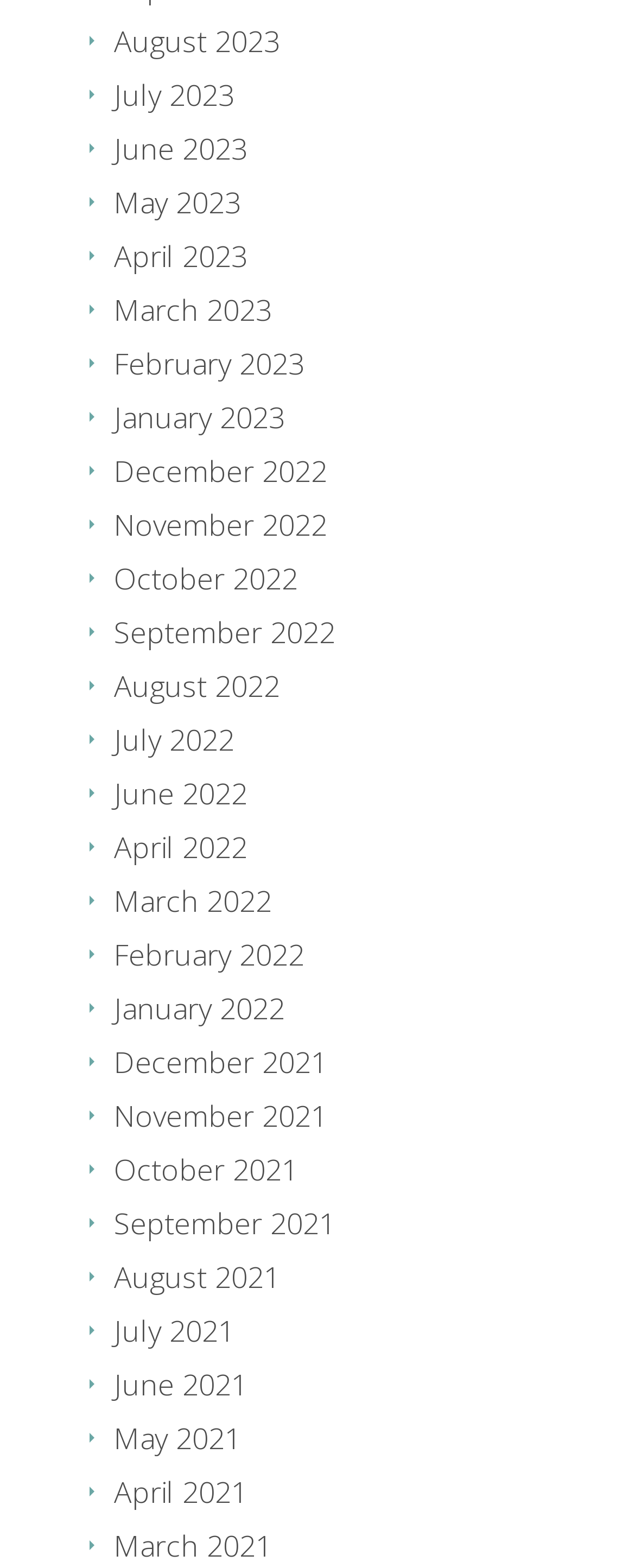Based on the image, please respond to the question with as much detail as possible:
Are there any gaps in the list of months?

I can examine the list of links and see that there are no gaps in the list of months. Each month from March 2021 to August 2023 is listed in chronological order.